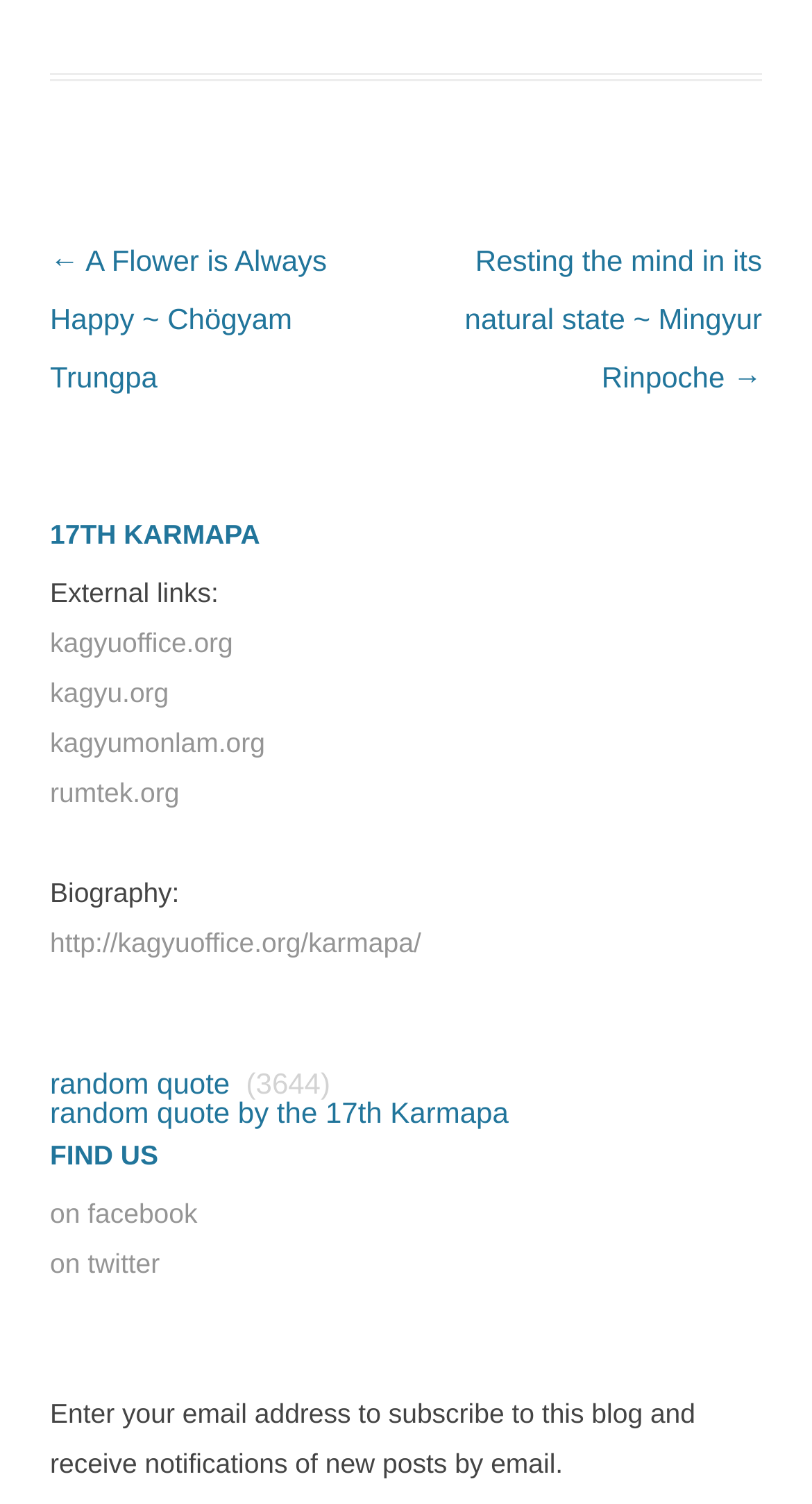Utilize the information from the image to answer the question in detail:
What is the name of the Buddhist figure?

The name of the Buddhist figure can be found in the heading element with the text '17TH KARMAPA' which is located at the top of the webpage, indicating that the webpage is related to the 17th Karmapa.